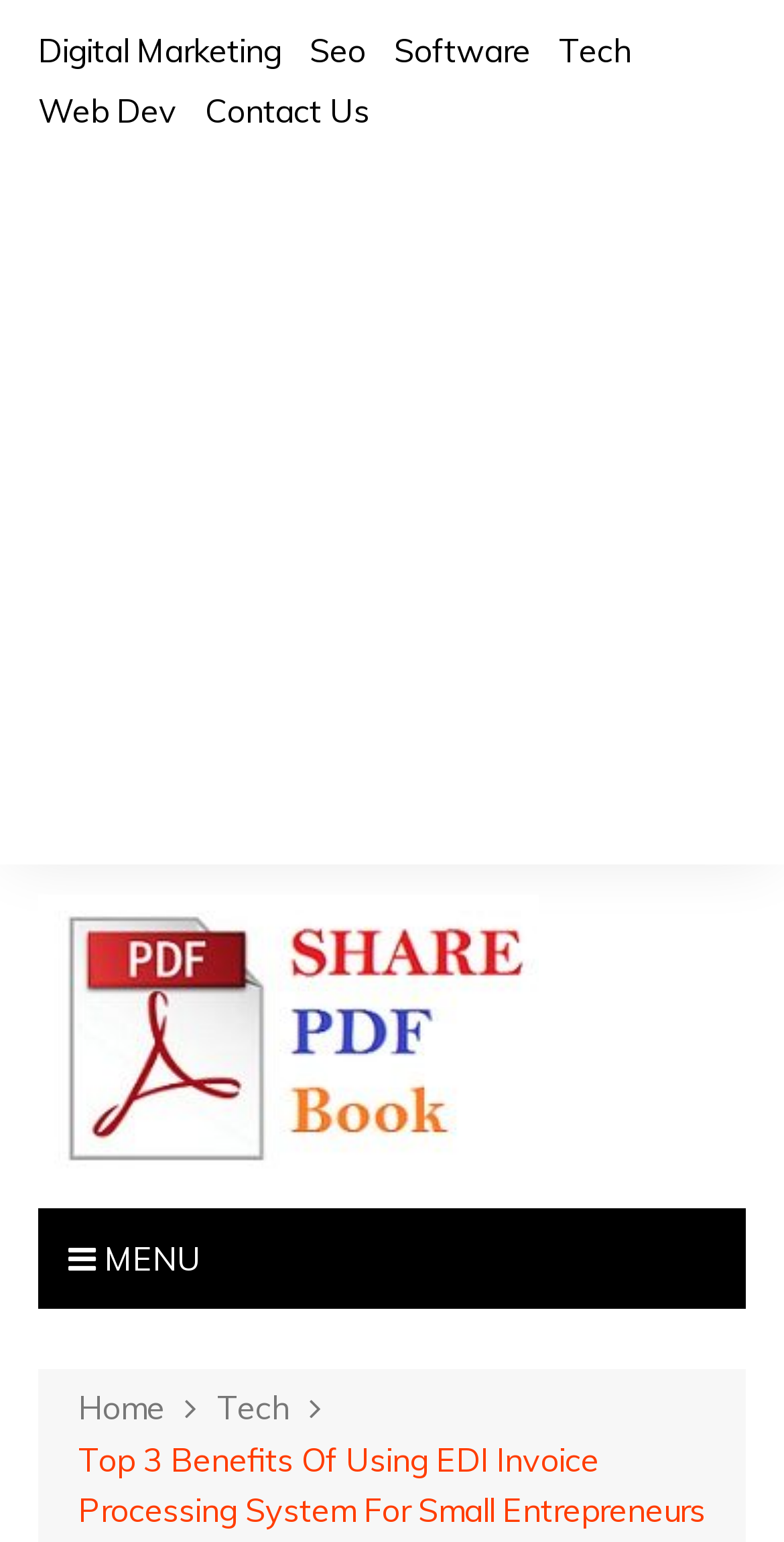Show the bounding box coordinates of the region that should be clicked to follow the instruction: "Go to Contact Us."

[0.261, 0.052, 0.472, 0.091]